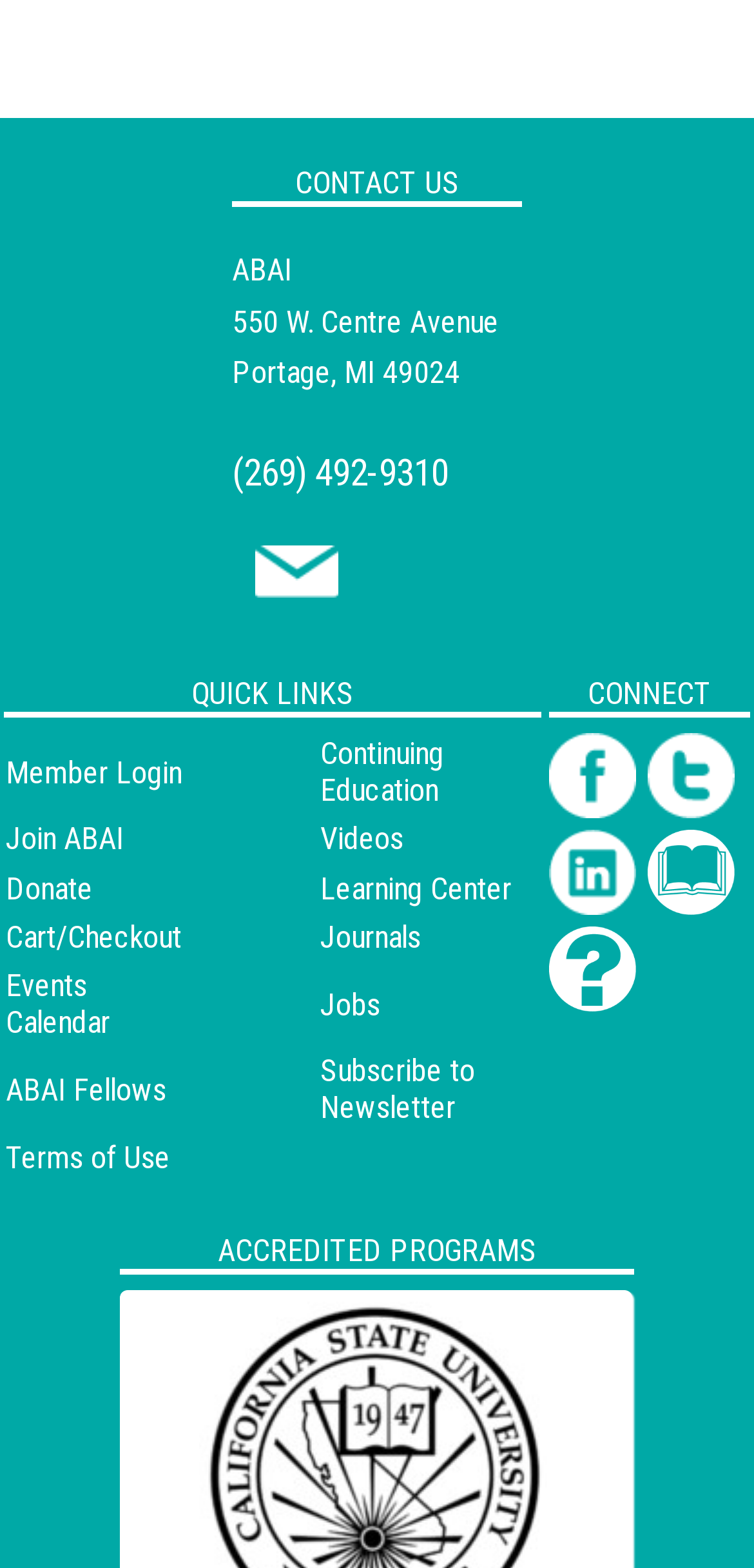Please indicate the bounding box coordinates for the clickable area to complete the following task: "Click Contact Us". The coordinates should be specified as four float numbers between 0 and 1, i.e., [left, top, right, bottom].

[0.338, 0.363, 0.449, 0.386]